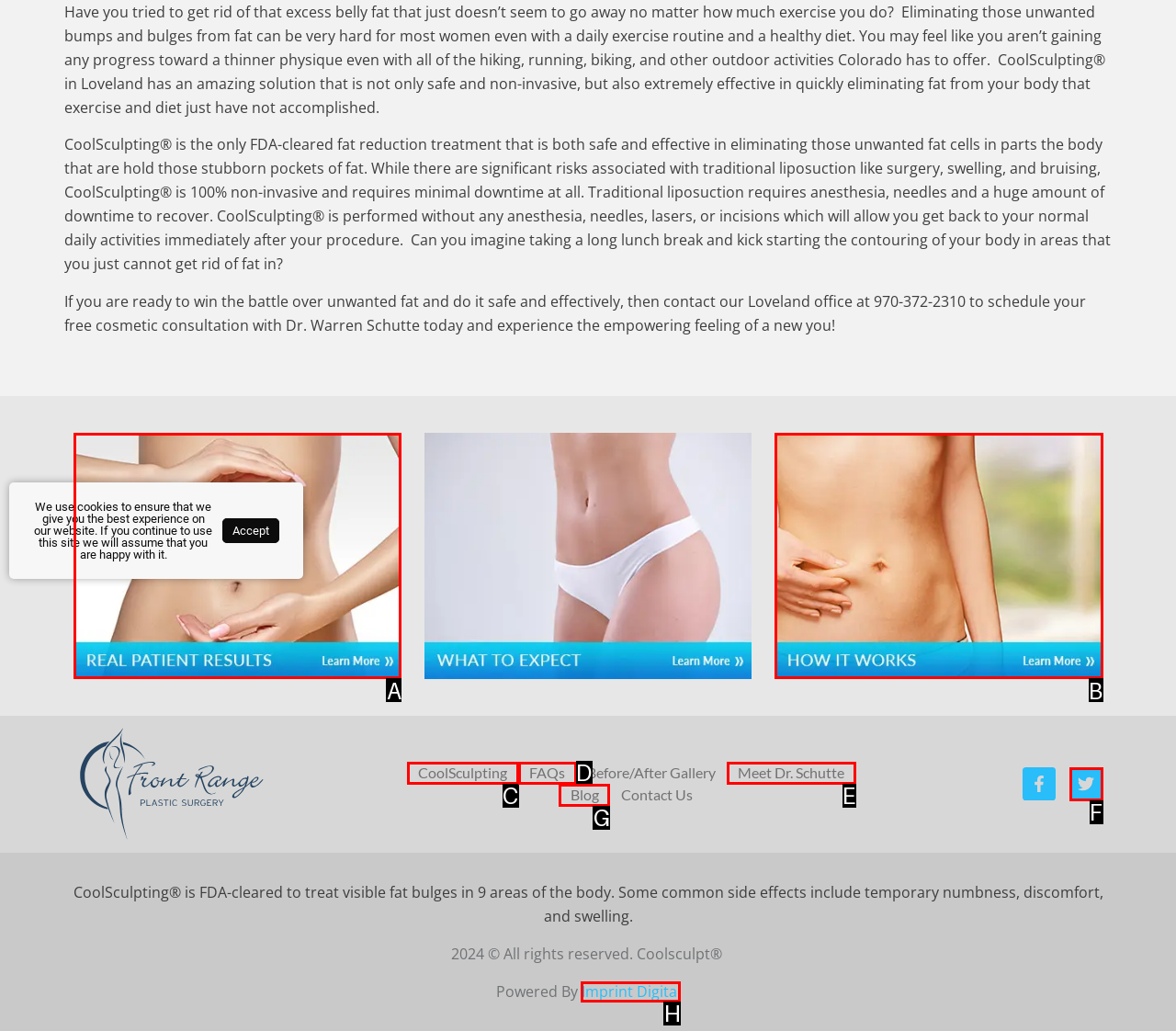Select the letter that corresponds to the UI element described as: alt="How it works"
Answer by providing the letter from the given choices.

B